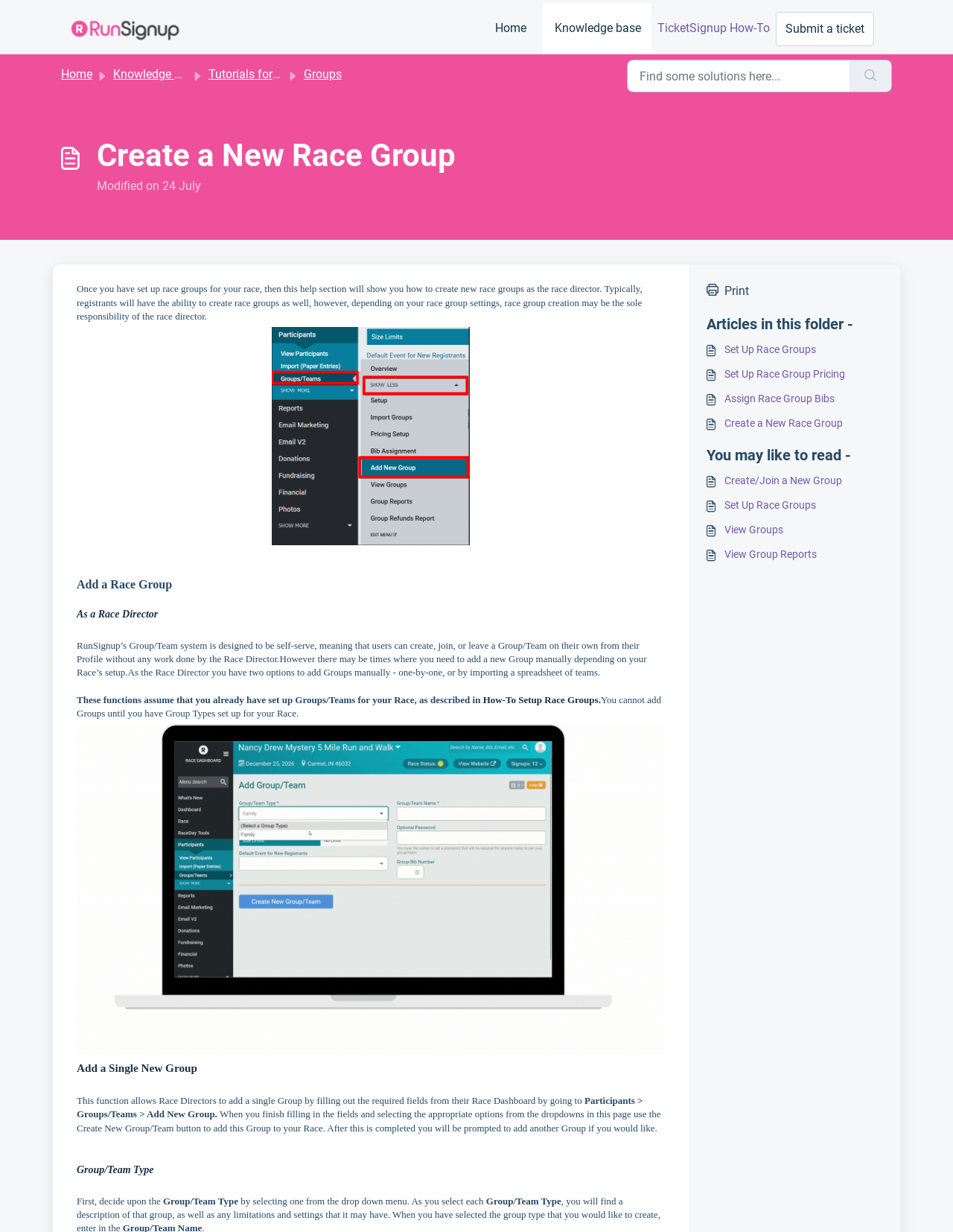Please determine the bounding box coordinates of the element to click in order to execute the following instruction: "Print the page". The coordinates should be four float numbers between 0 and 1, specified as [left, top, right, bottom].

[0.741, 0.229, 0.926, 0.244]